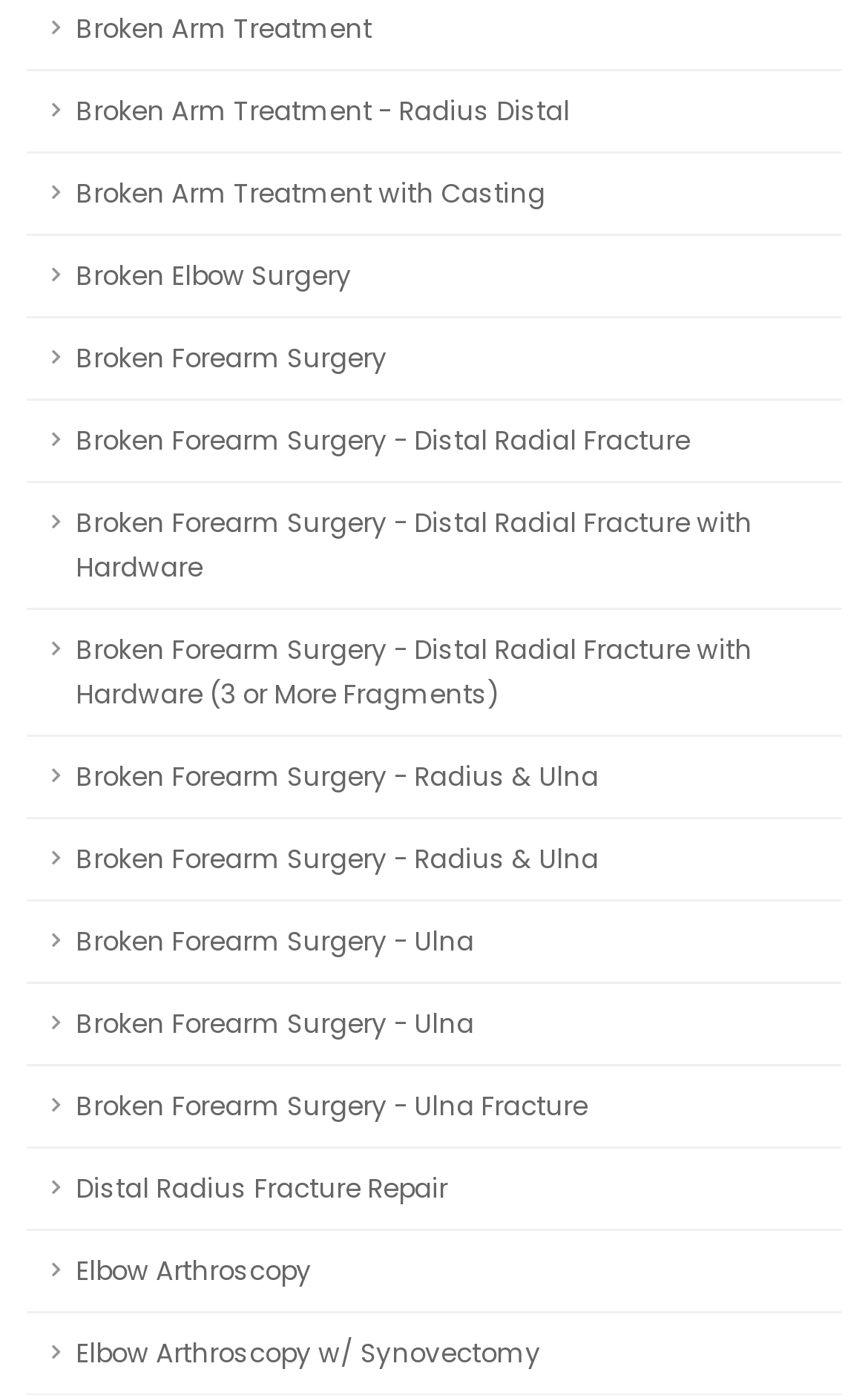For the element described, predict the bounding box coordinates as (top-left x, top-left y, bottom-right x, bottom-right y). All values should be between 0 and 1. Element description: Distal Radius Fracture Repair

[0.031, 0.823, 0.969, 0.882]